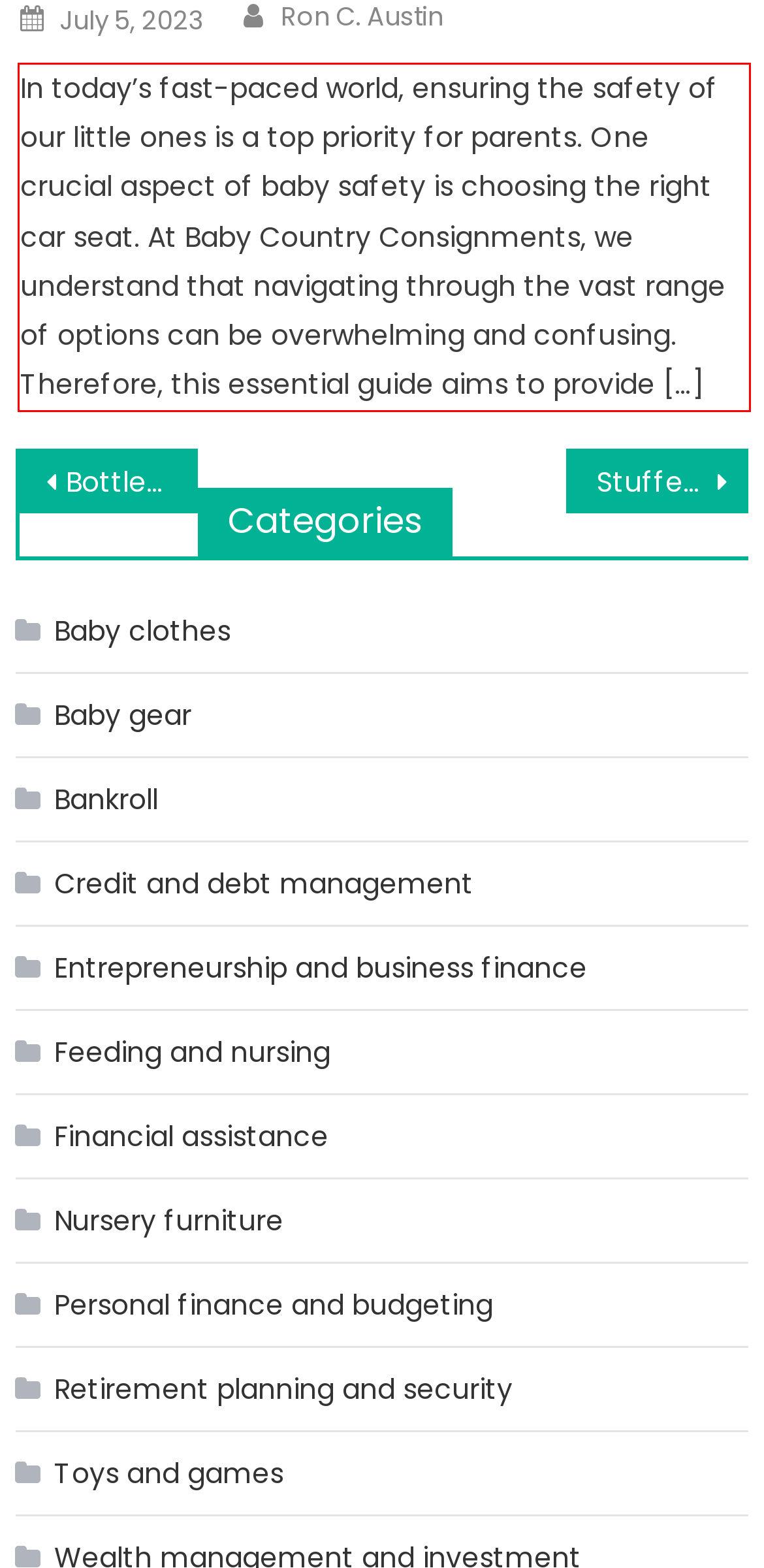Review the screenshot of the webpage and recognize the text inside the red rectangle bounding box. Provide the extracted text content.

In today’s fast-paced world, ensuring the safety of our little ones is a top priority for parents. One crucial aspect of baby safety is choosing the right car seat. At Baby Country Consignments, we understand that navigating through the vast range of options can be overwhelming and confusing. Therefore, this essential guide aims to provide […]